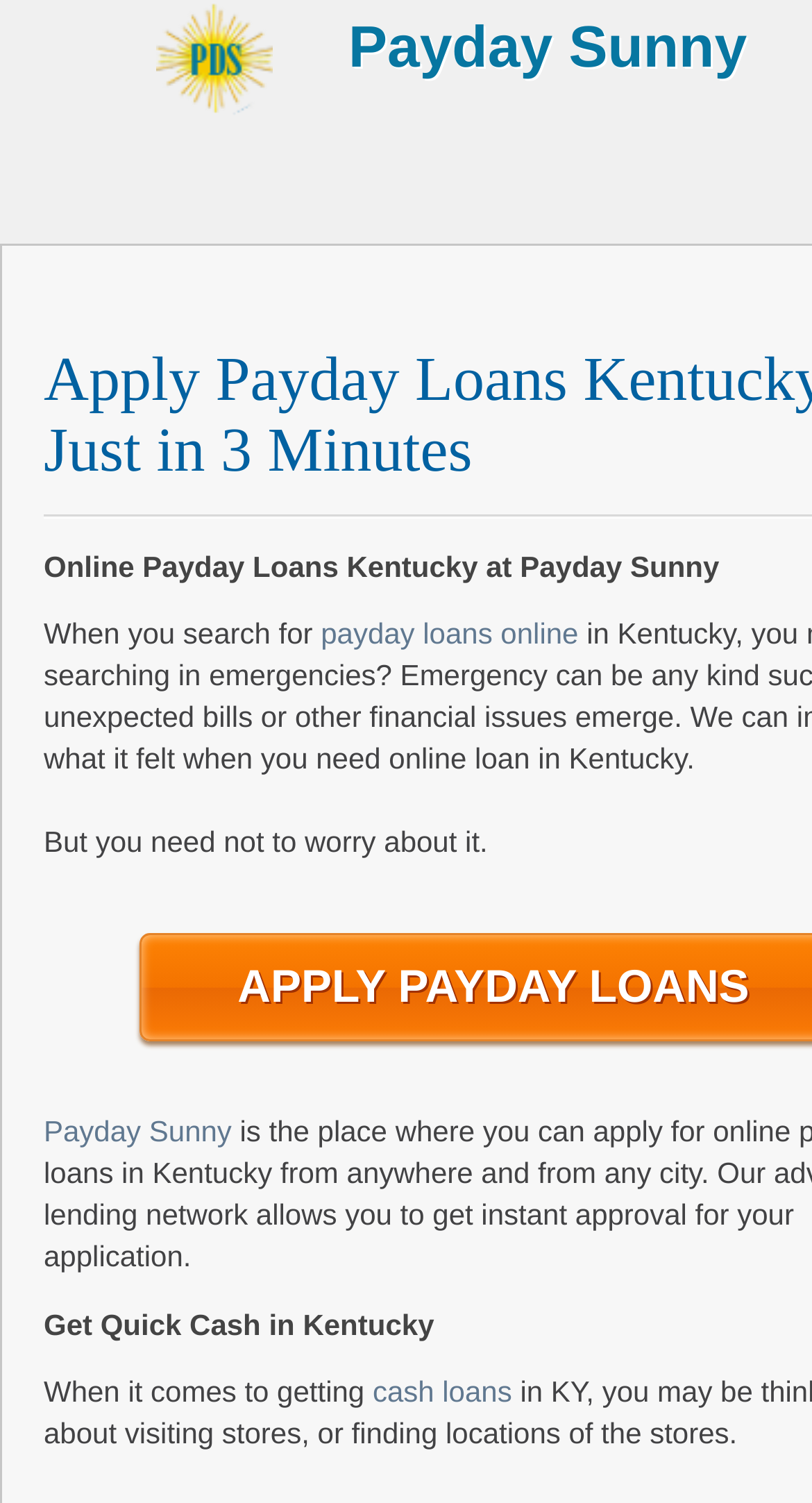How many links are present on the webpage?
Using the image, provide a concise answer in one word or a short phrase.

4